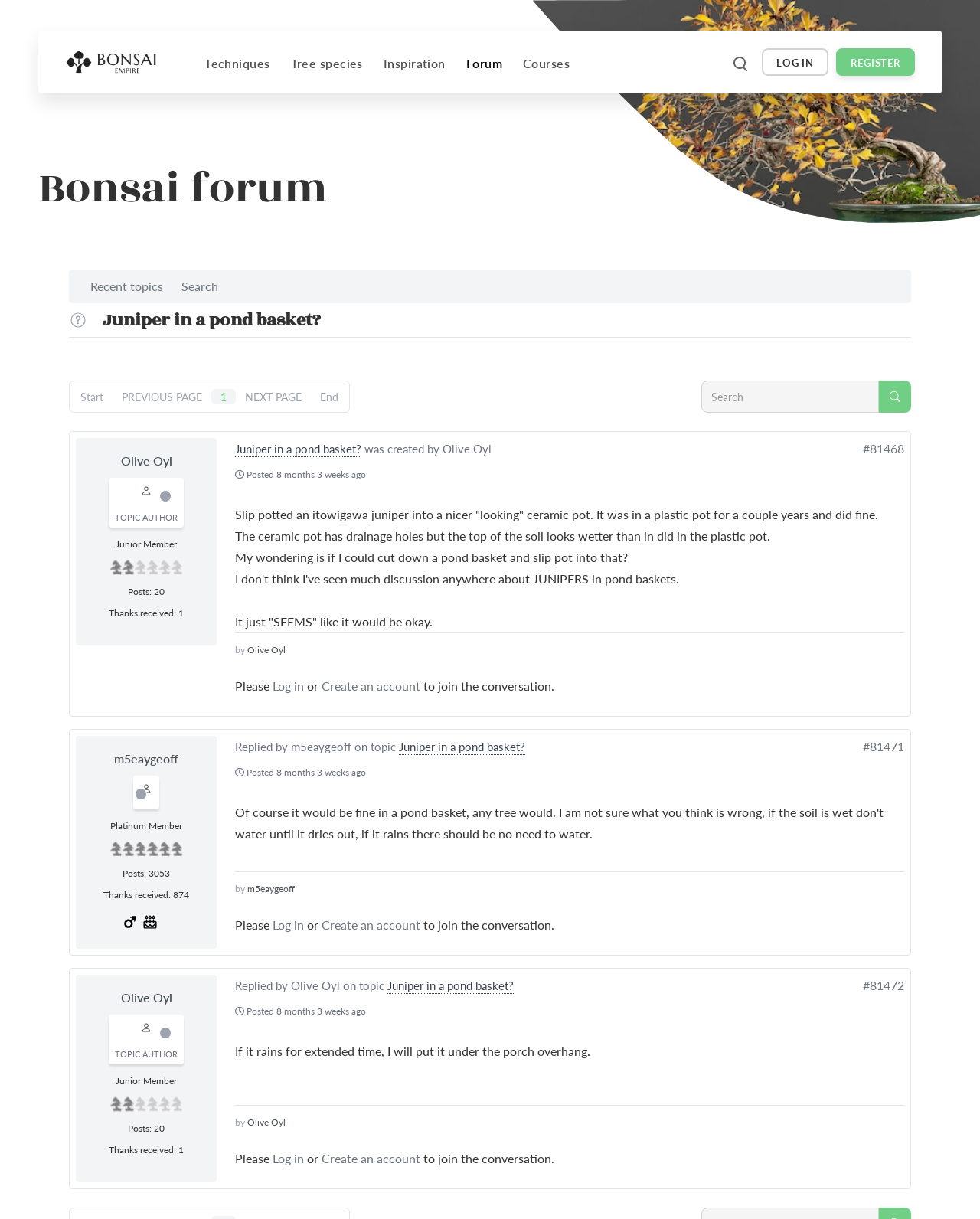Indicate the bounding box coordinates of the element that needs to be clicked to satisfy the following instruction: "Log in to the forum". The coordinates should be four float numbers between 0 and 1, i.e., [left, top, right, bottom].

[0.777, 0.04, 0.845, 0.062]